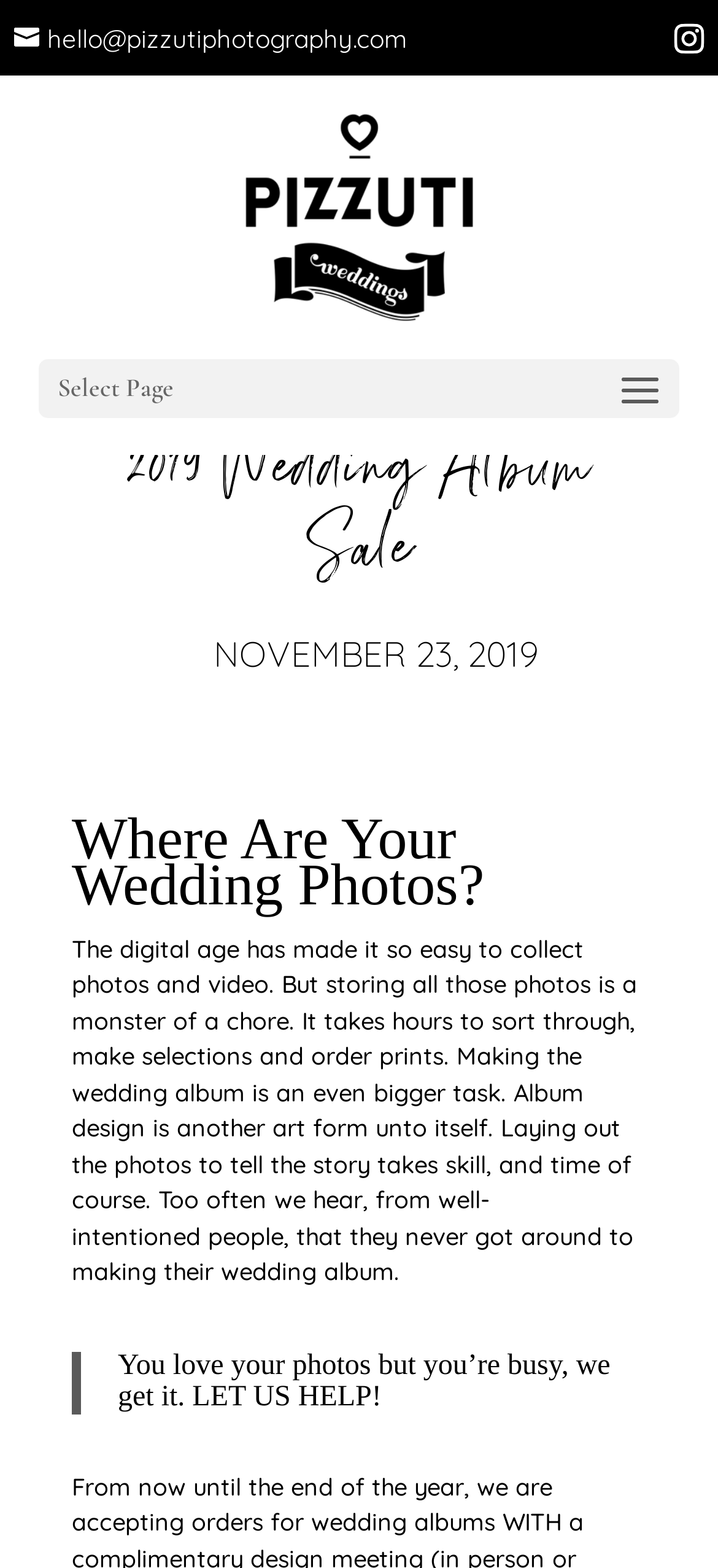Illustrate the webpage's structure and main components comprehensively.

The webpage is about a wedding album sale offered by MA Wedding Photographers. At the top left, there is a link to an email address, "hello@pizzutiphotography.com", and at the top right, there is a social media link. Below these links, there is a larger link to "MA Wedding Photographers" with an accompanying image.

On the left side of the page, there is a navigation menu with a "Select Page" option. The main content of the page is divided into sections. The first section has a heading "2019 Wedding Album Sale" and a subheading "NOVEMBER 23, 2019". 

Below this section, there is another heading "Where Are Your Wedding Photos?" followed by a paragraph of text that discusses the challenges of organizing and creating a wedding album in the digital age. This text is quite long and takes up a significant portion of the page.

Finally, there is a blockquote with a heading "You love your photos but you’re busy, we get it. LET US HELP!" which appears to be a call to action, encouraging visitors to take advantage of the wedding album sale.